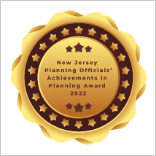What is the color of the band bordering the award badge? Examine the screenshot and reply using just one word or a brief phrase.

Rich brown